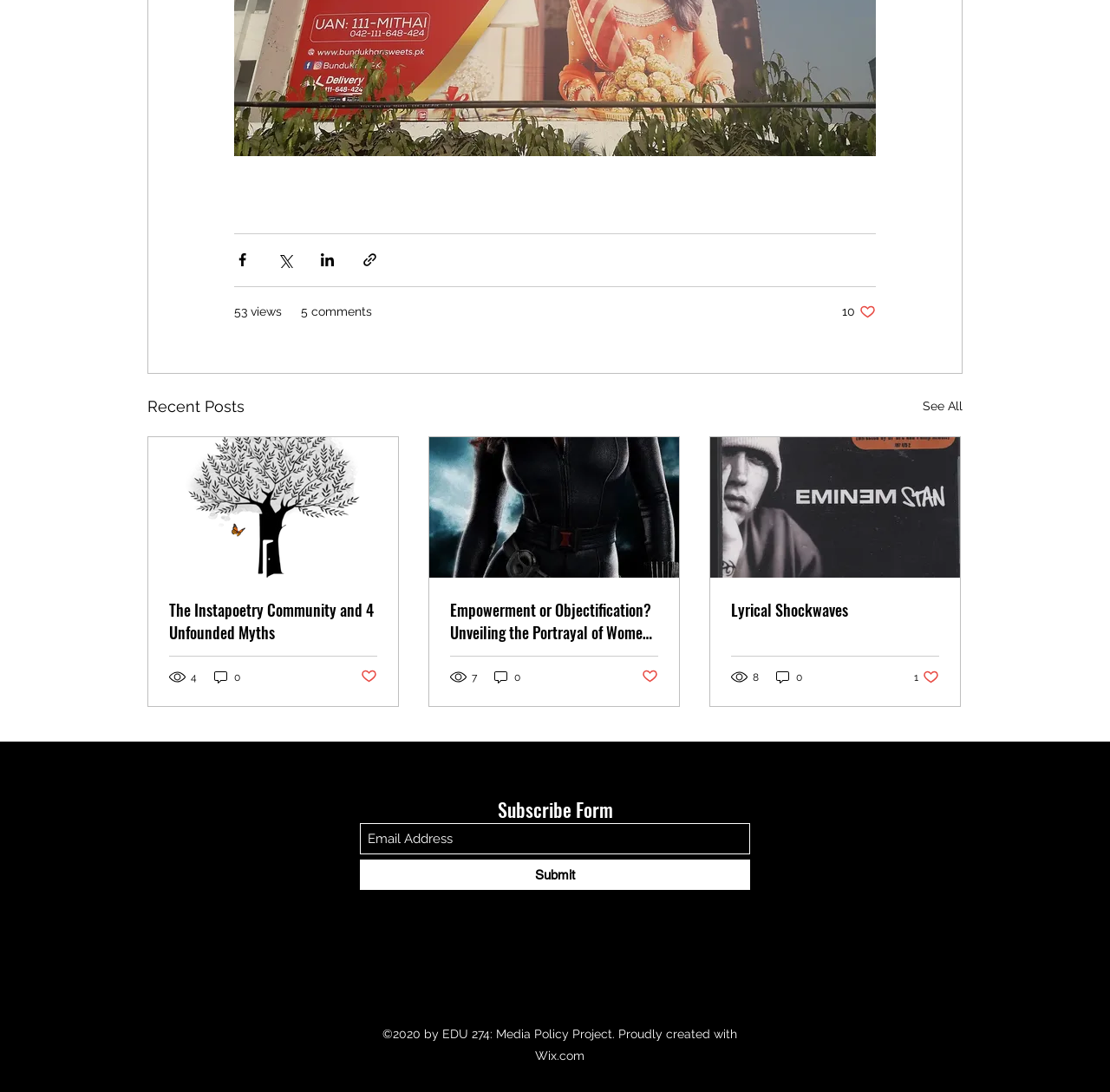How many social media platforms are listed in the 'Social Bar' section?
Answer briefly with a single word or phrase based on the image.

3